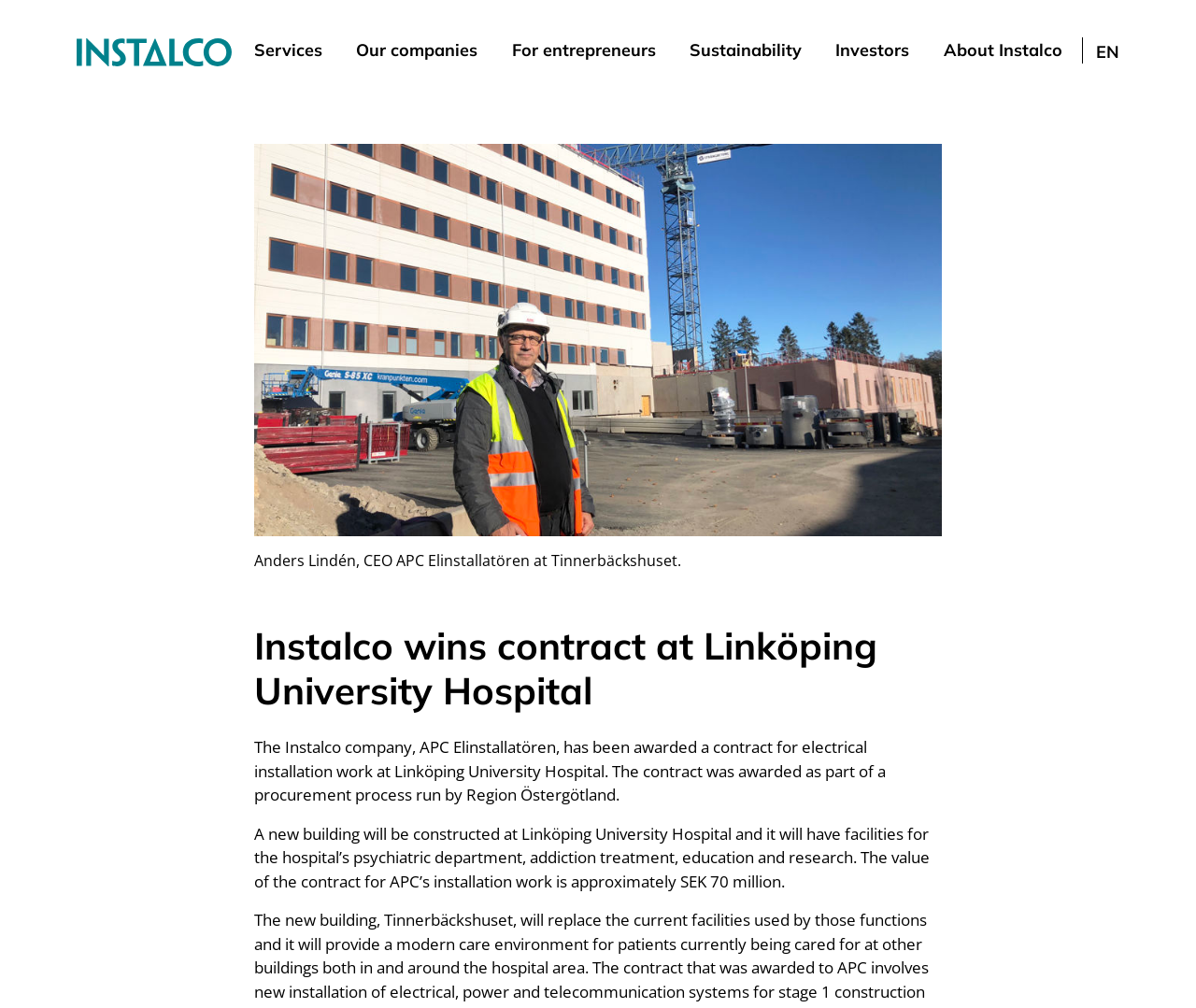What is the value of the contract for APC's installation work?
Please use the image to provide an in-depth answer to the question.

I found the answer by reading the text in the webpage, specifically the sentence 'The value of the contract for APC’s installation work is approximately SEK 70 million.' which mentions the contract value.